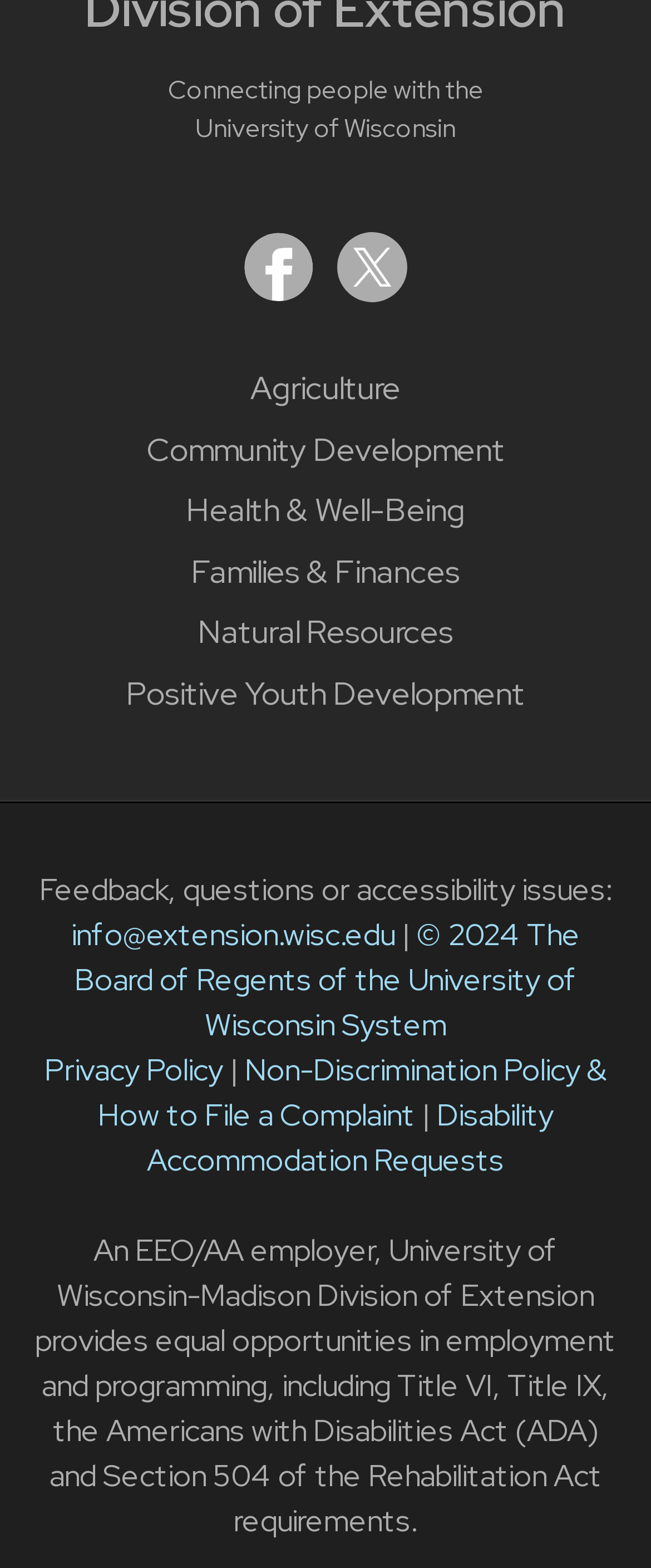Please determine the bounding box coordinates of the element's region to click for the following instruction: "Contact us".

[0.109, 0.583, 0.606, 0.608]